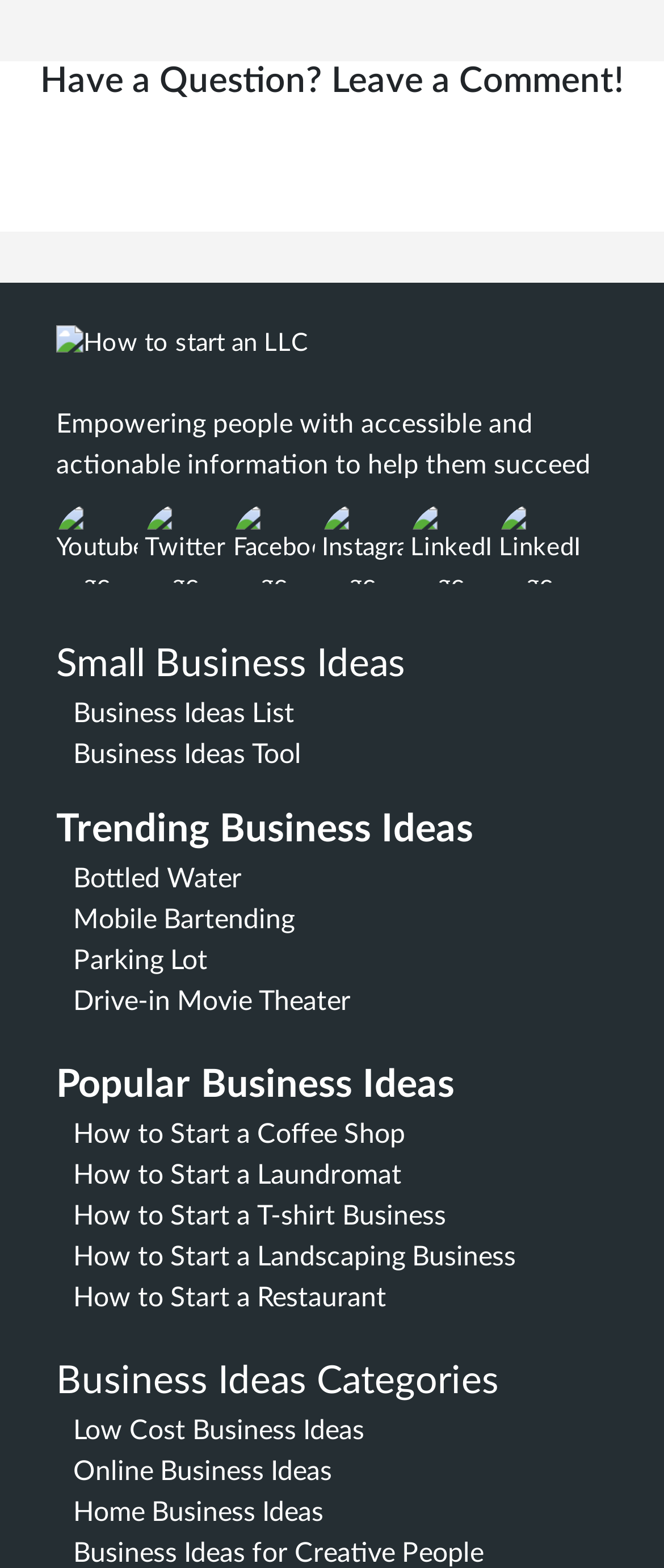Respond to the following query with just one word or a short phrase: 
How many social media links are on this webpage?

5